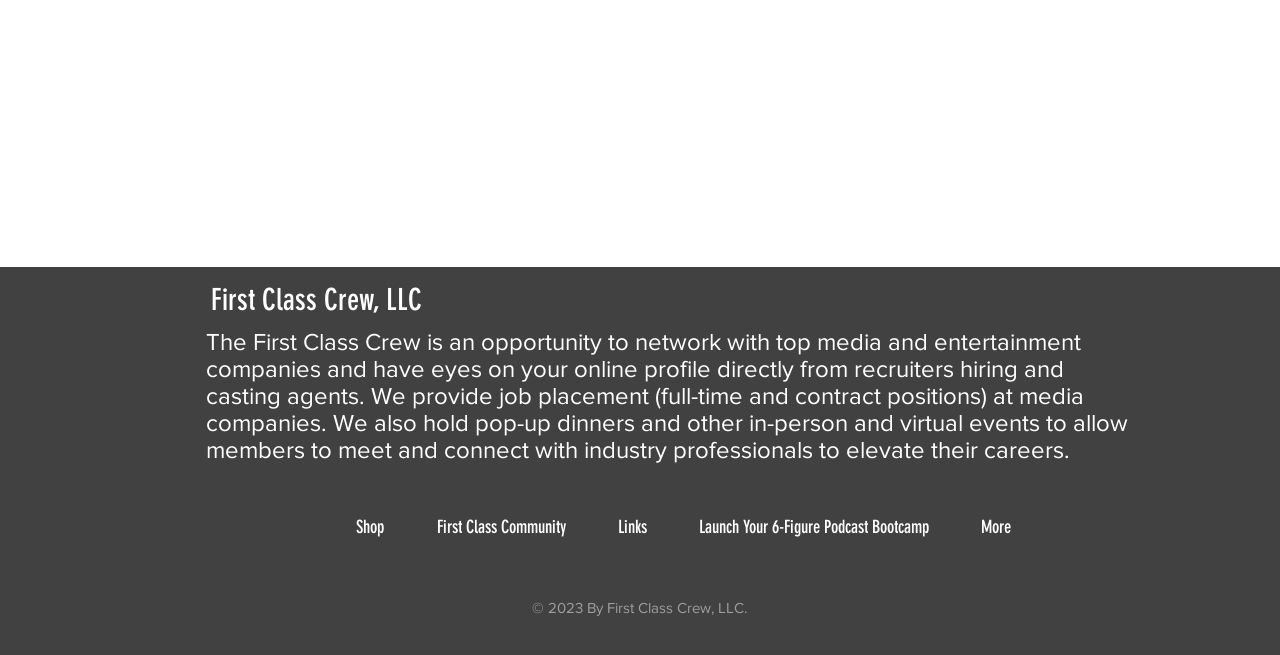Refer to the image and provide an in-depth answer to the question:
What is the copyright year of the webpage?

The copyright year of the webpage can be found in the StaticText element at the bottom of the webpage, which reads '© 2023 By First Class Crew, LLC'.